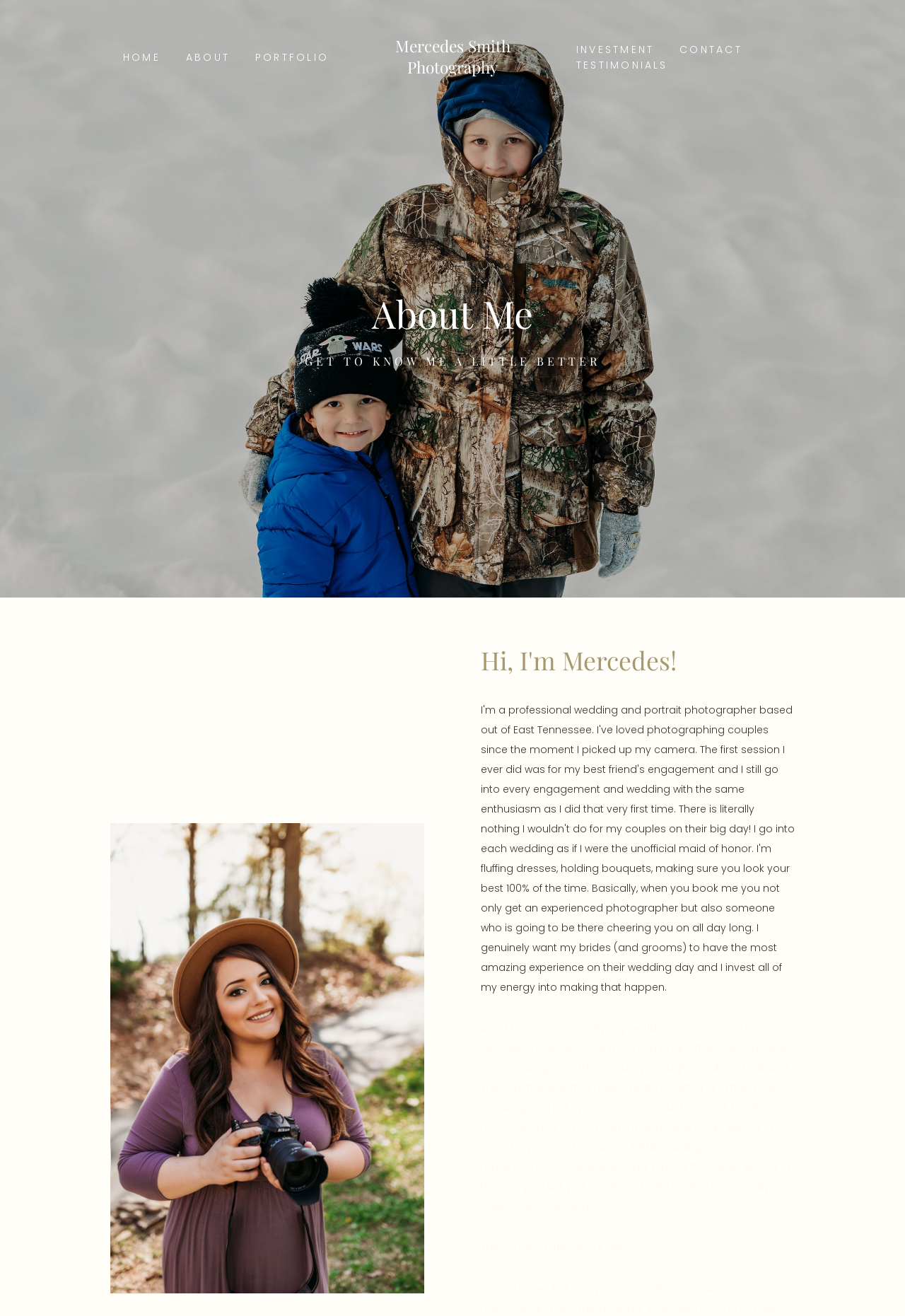How many navigation links are at the top of the webpage?
Please respond to the question with as much detail as possible.

There are six navigation links at the top of the webpage: 'HOME', 'ABOUT', 'PORTFOLIO', 'Mercedes Smith Photography', 'INVESTMENT', and 'CONTACT'.